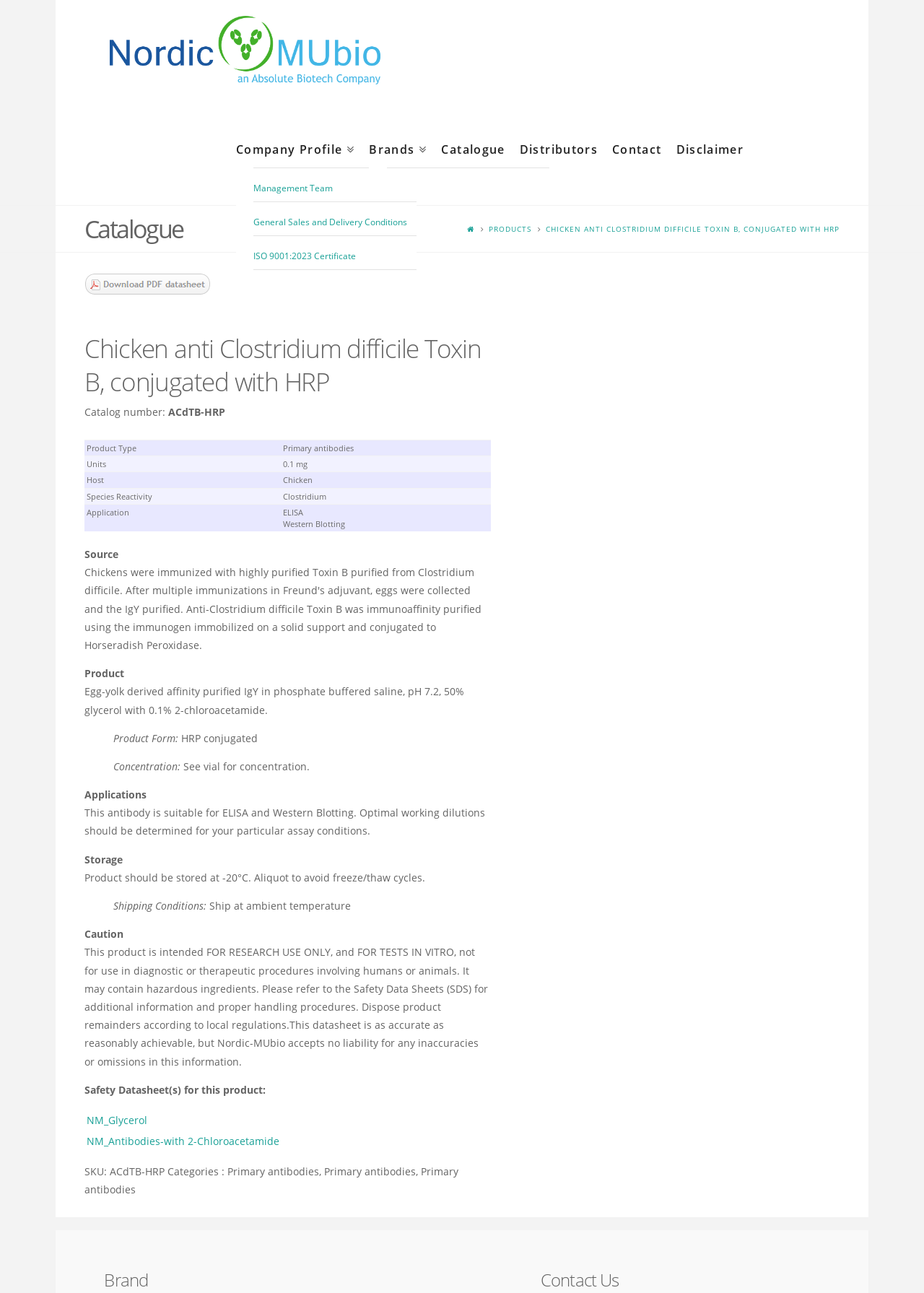Identify the bounding box for the element characterized by the following description: "NM_Antibodies-with 2-Chloroacetamide".

[0.094, 0.877, 0.302, 0.888]